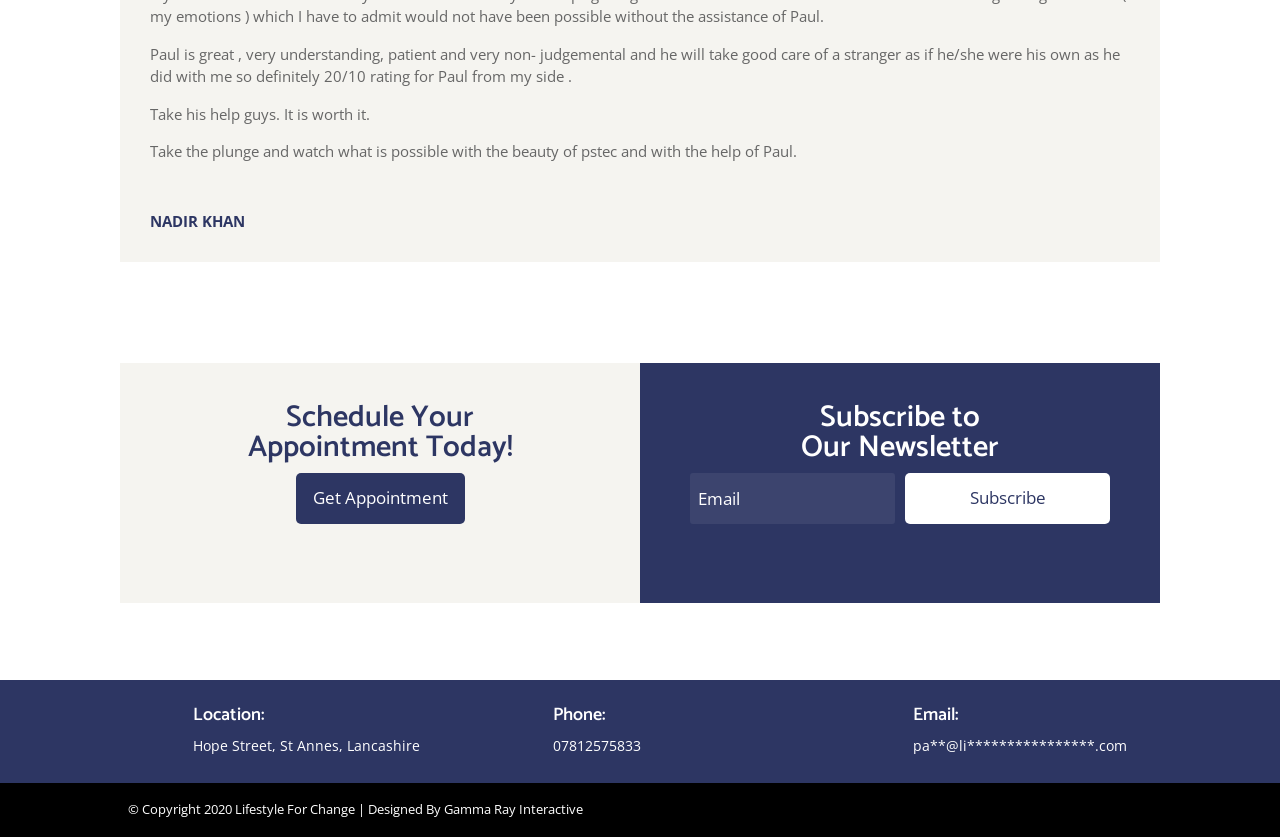Using the information in the image, could you please answer the following question in detail:
What is the phone number of the business?

The phone number of the business is listed as '07812575833', which is a clickable link.